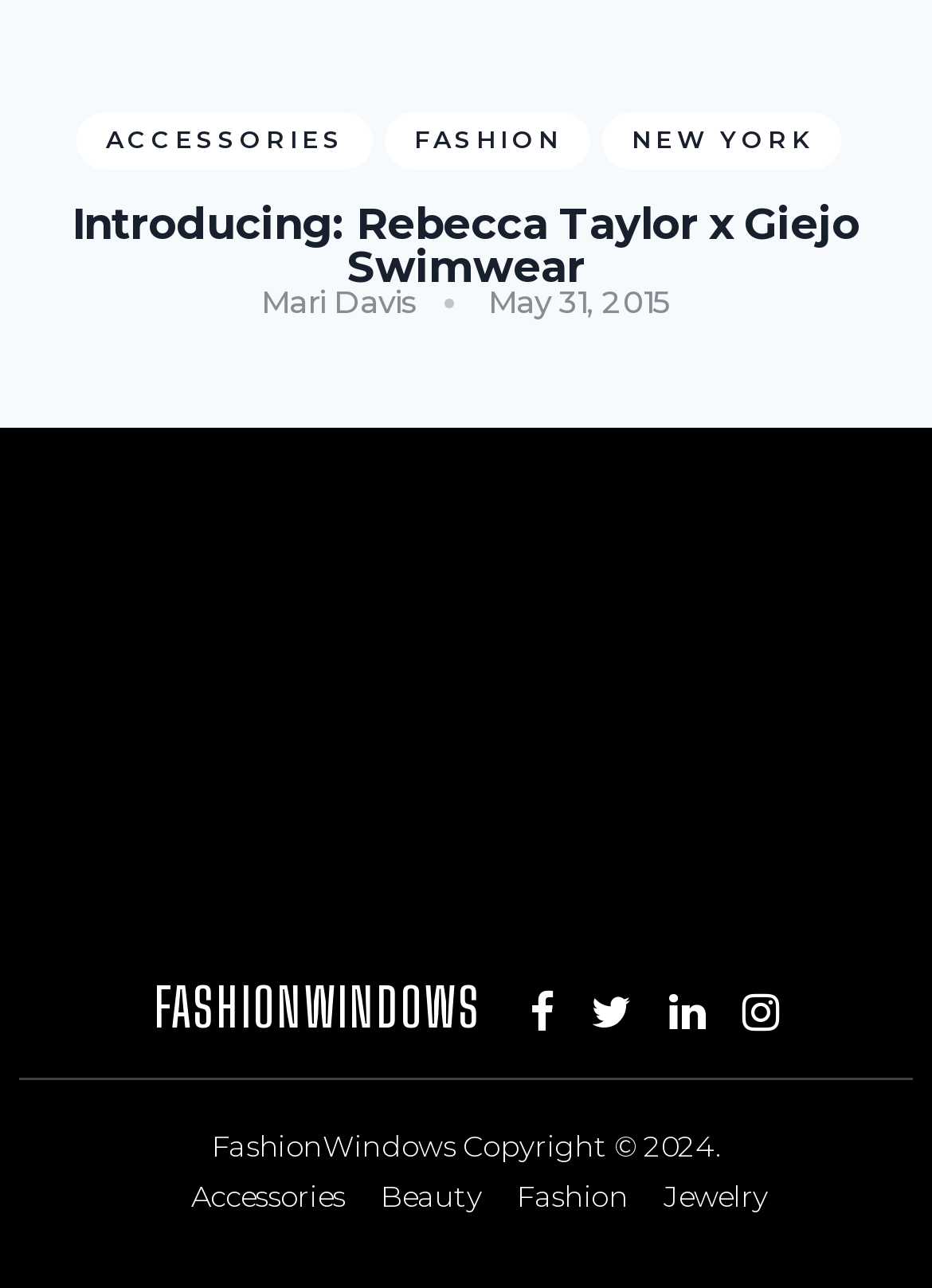What is the symbol represented by ''?
Can you give a detailed and elaborate answer to the question?

The symbol '' is a Facebook icon, which is commonly used to represent Facebook on webpages. It is located in the footer section of the webpage, along with other social media icons.